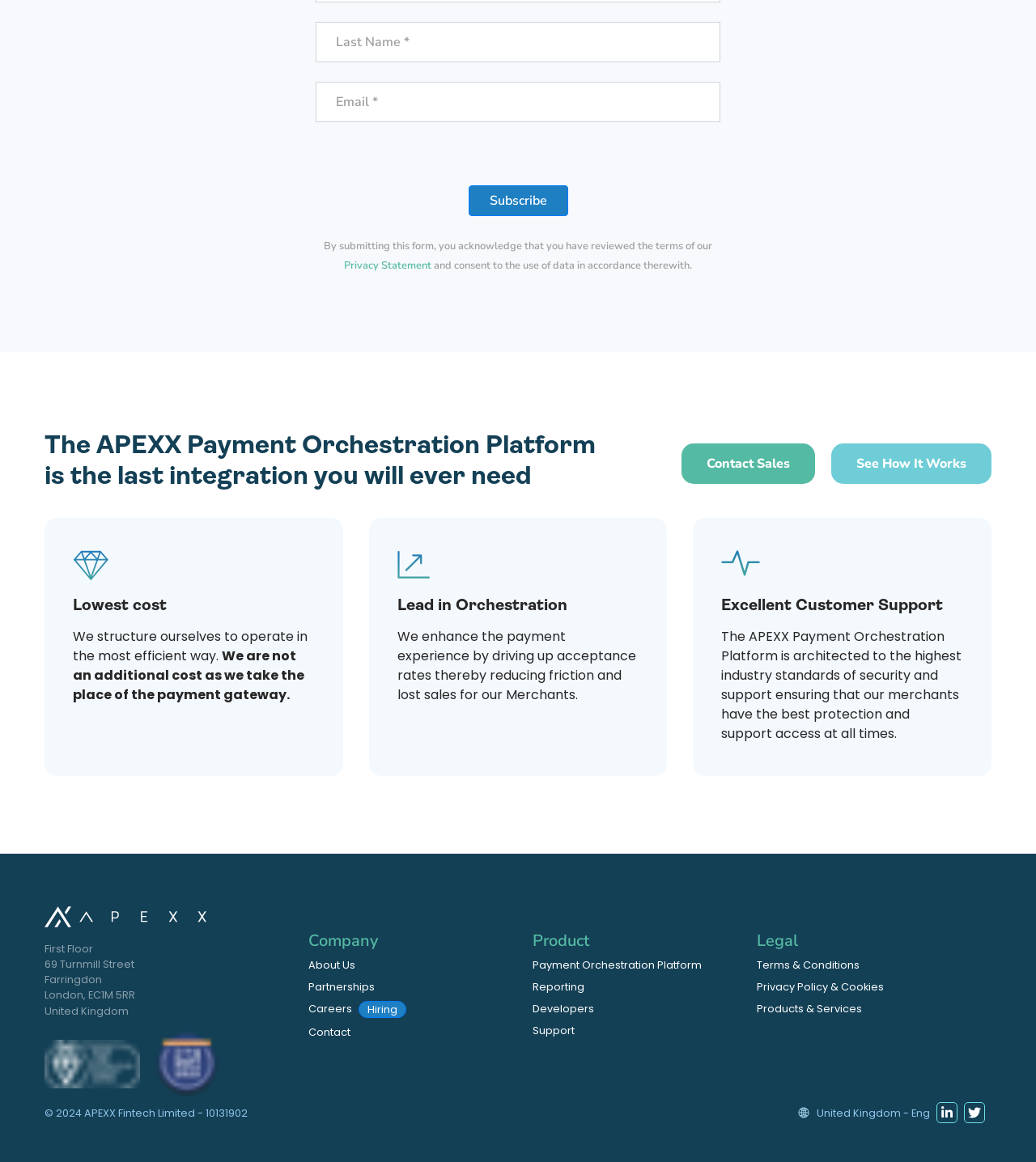Provide the bounding box for the UI element matching this description: "CareersHiring".

[0.297, 0.862, 0.392, 0.876]